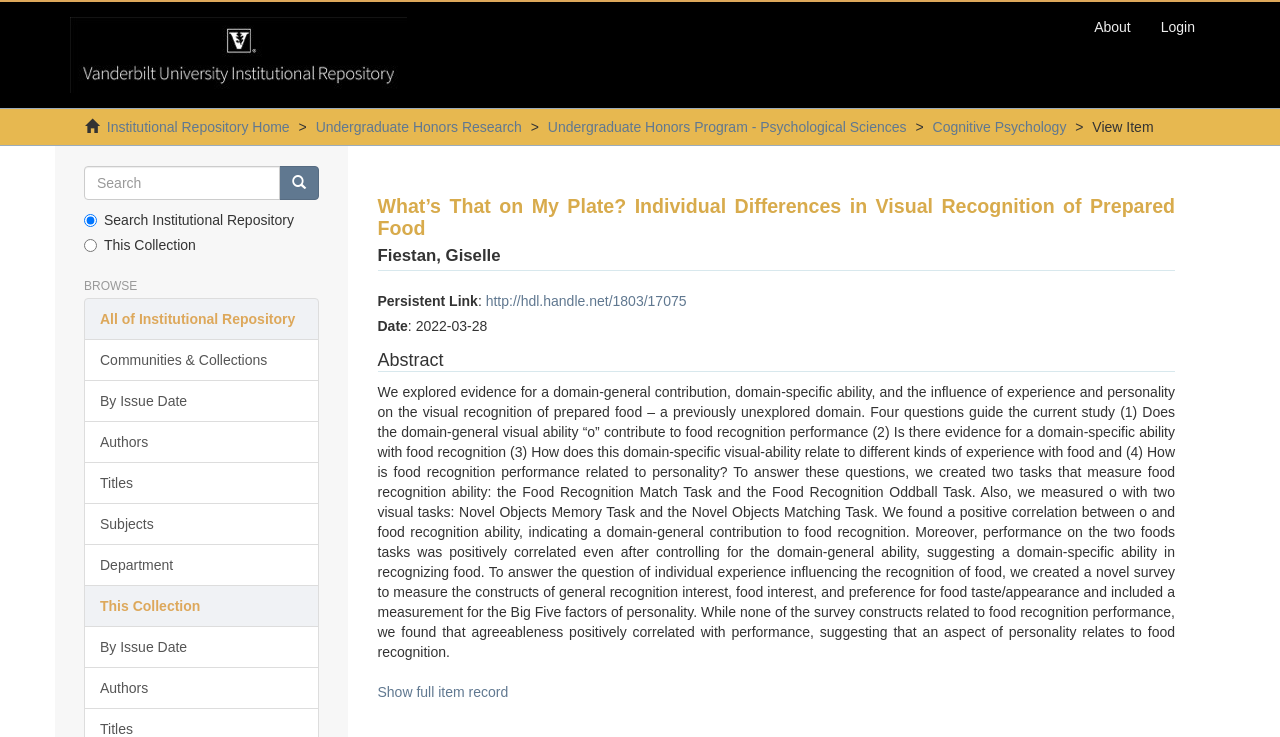Identify the bounding box coordinates of the section that should be clicked to achieve the task described: "View Item".

[0.853, 0.161, 0.901, 0.183]